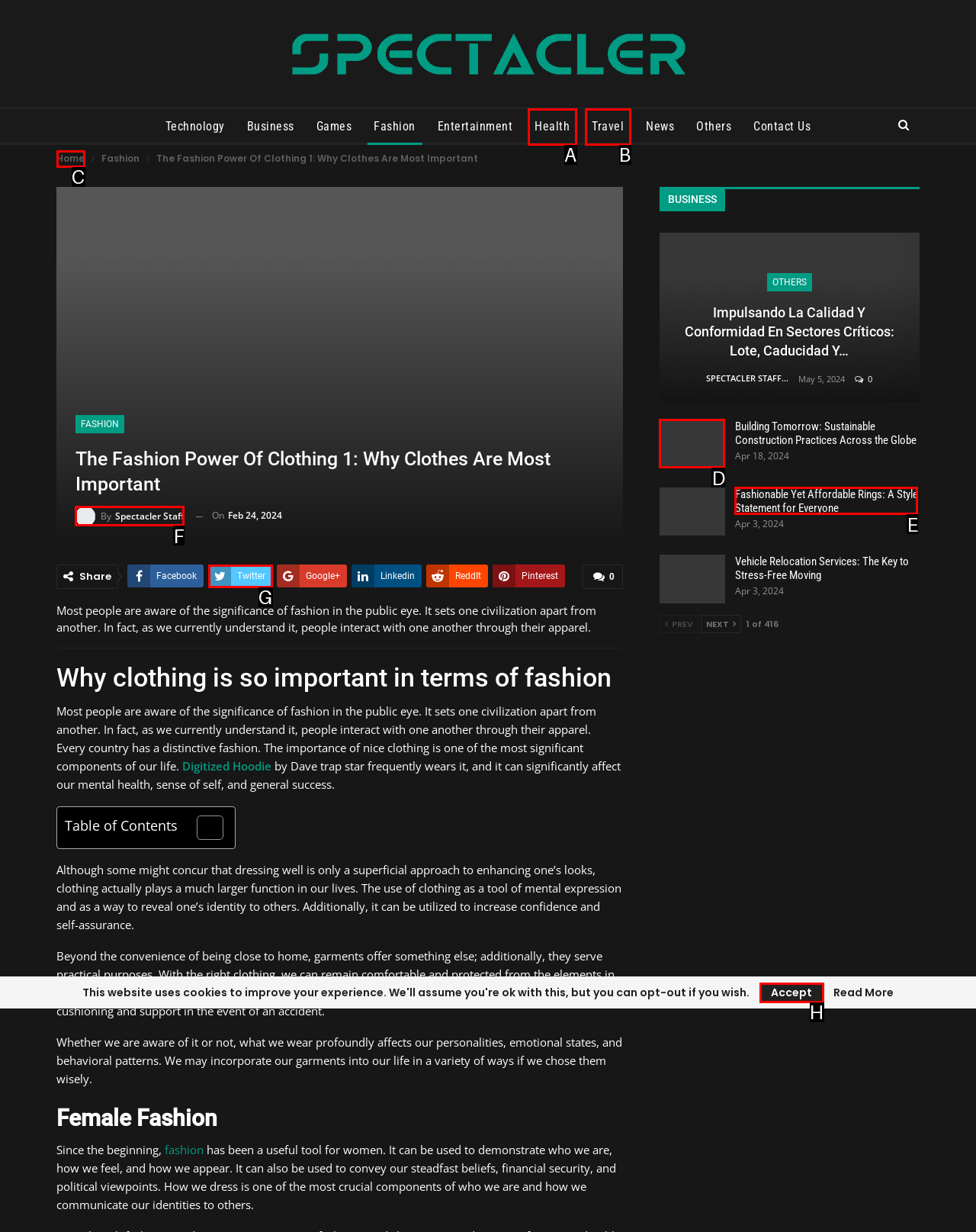Identify which HTML element should be clicked to fulfill this instruction: Read the article by Spectacler Staff Reply with the correct option's letter.

F